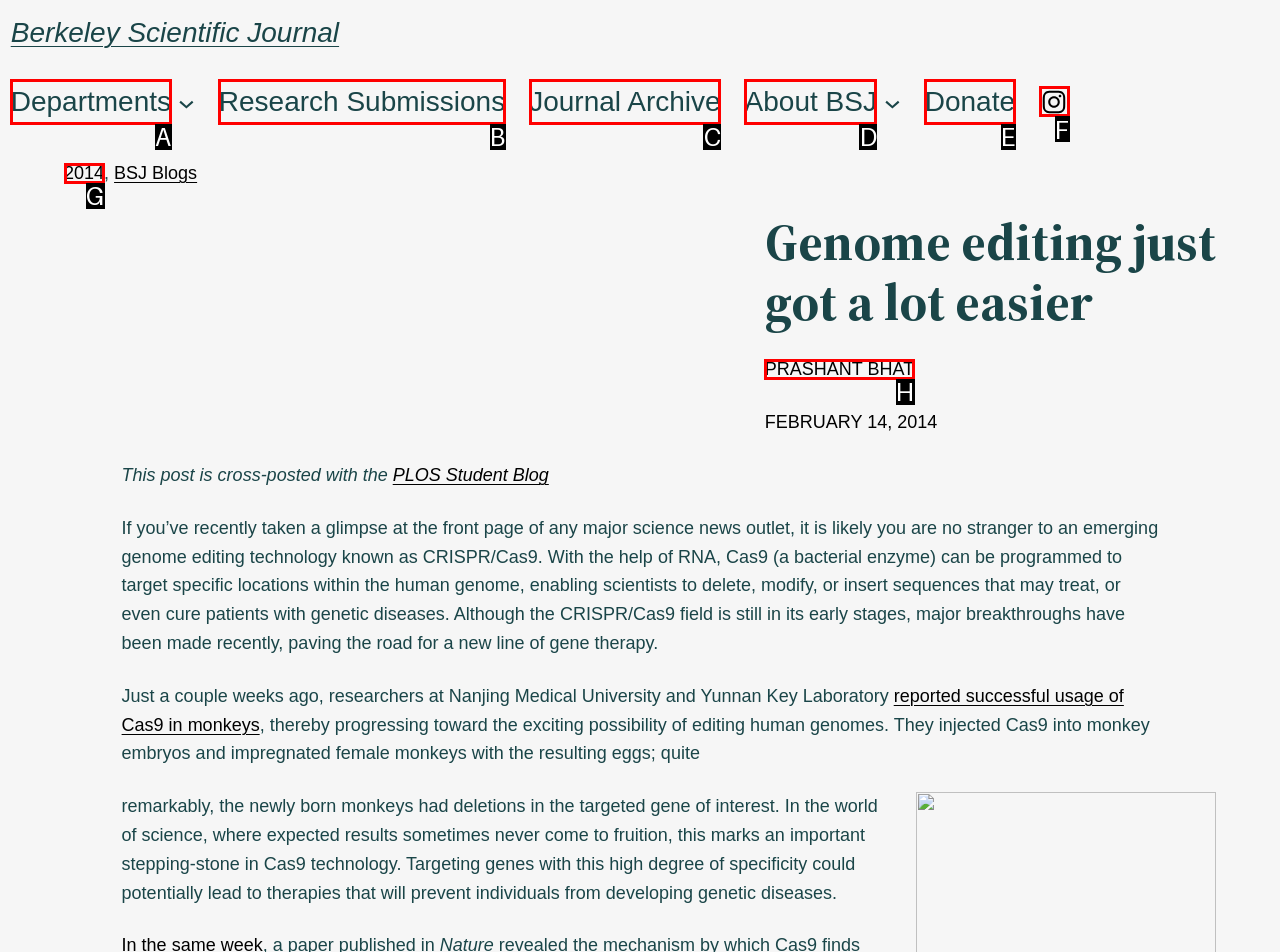Identify the option that corresponds to: SIGN UP
Respond with the corresponding letter from the choices provided.

None